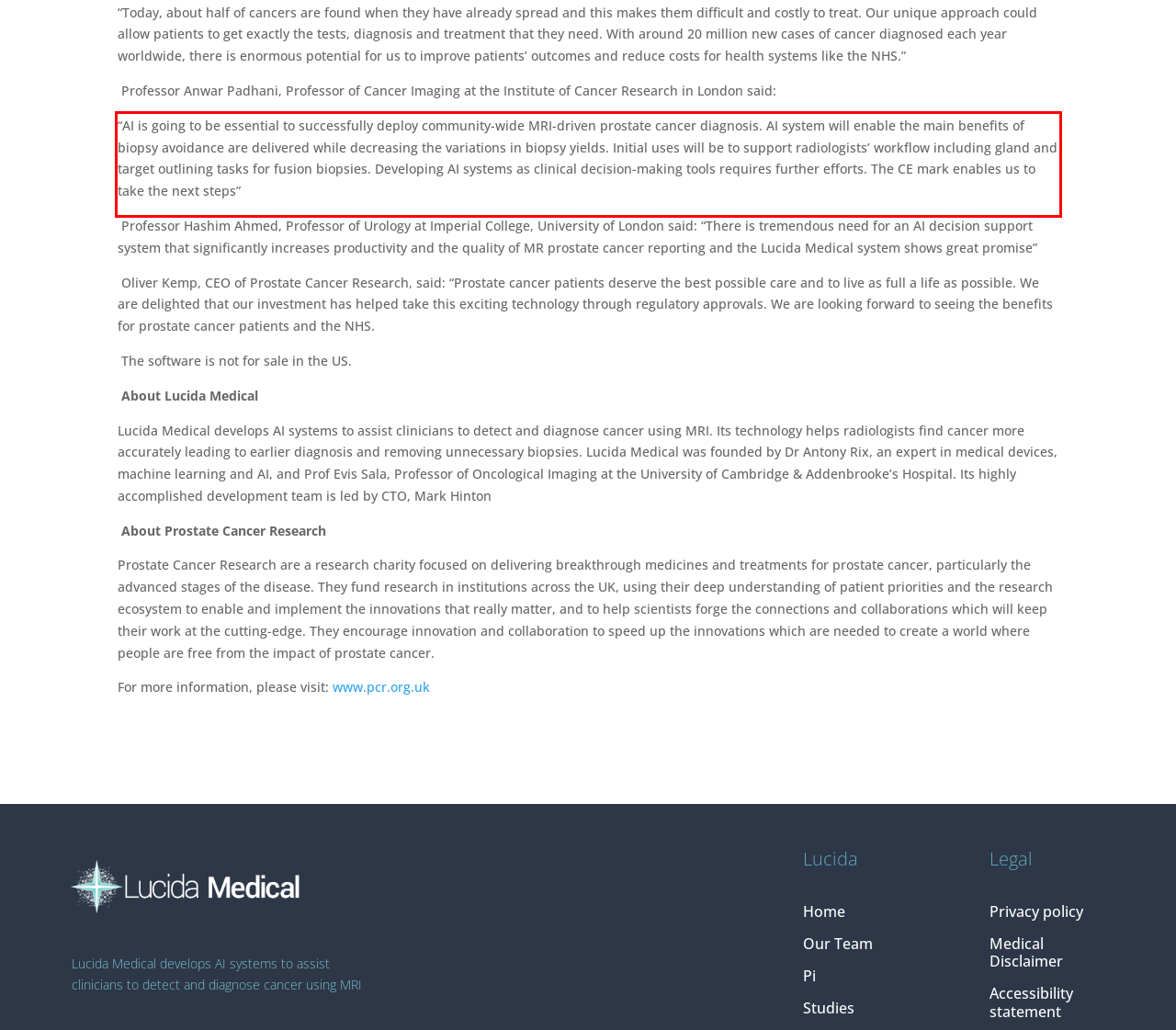Given a screenshot of a webpage with a red bounding box, please identify and retrieve the text inside the red rectangle.

“AI is going to be essential to successfully deploy community-wide MRI-driven prostate cancer diagnosis. AI system will enable the main benefits of biopsy avoidance are delivered while decreasing the variations in biopsy yields. Initial uses will be to support radiologists’ workflow including gland and target outlining tasks for fusion biopsies. Developing AI systems as clinical decision-making tools requires further efforts. The CE mark enables us to take the next steps”